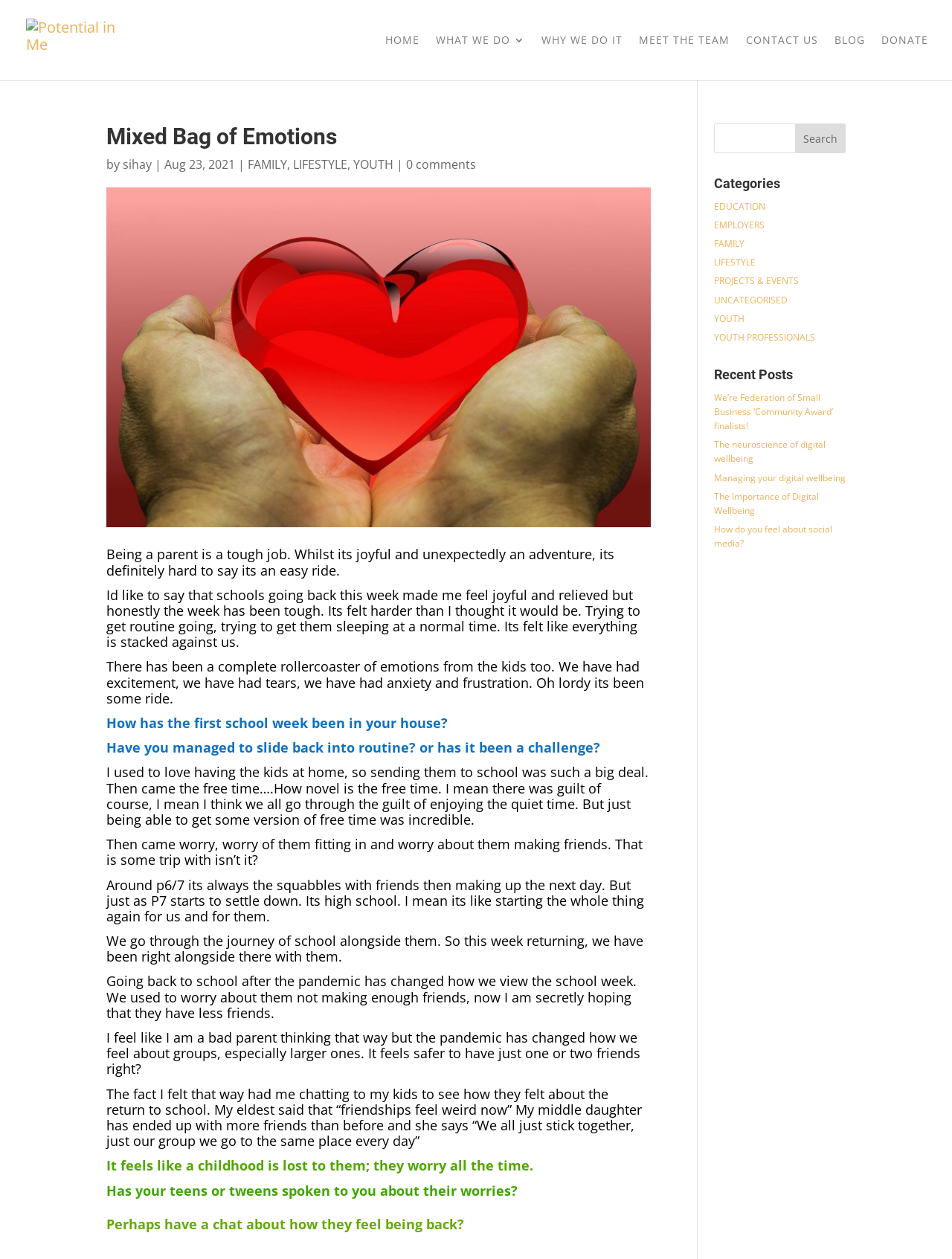Identify the bounding box coordinates of the clickable region required to complete the instruction: "View the 'We’re Federation of Small Business ‘Community Award’ finalists!' post". The coordinates should be given as four float numbers within the range of 0 and 1, i.e., [left, top, right, bottom].

[0.75, 0.311, 0.875, 0.343]